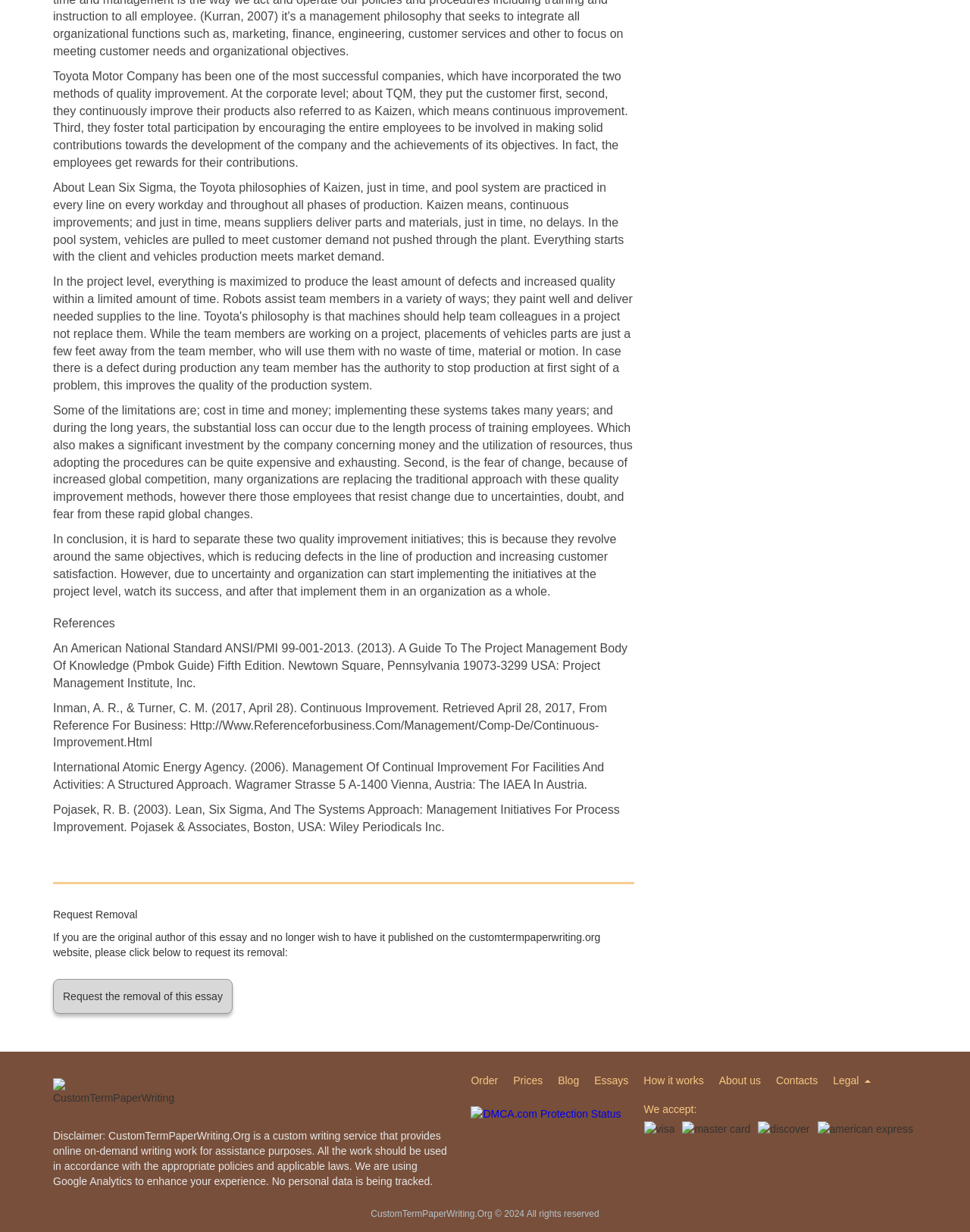Provide the bounding box coordinates, formatted as (top-left x, top-left y, bottom-right x, bottom-right y), with all values being floating point numbers between 0 and 1. Identify the bounding box of the UI element that matches the description: How it works

[0.656, 0.869, 0.733, 0.885]